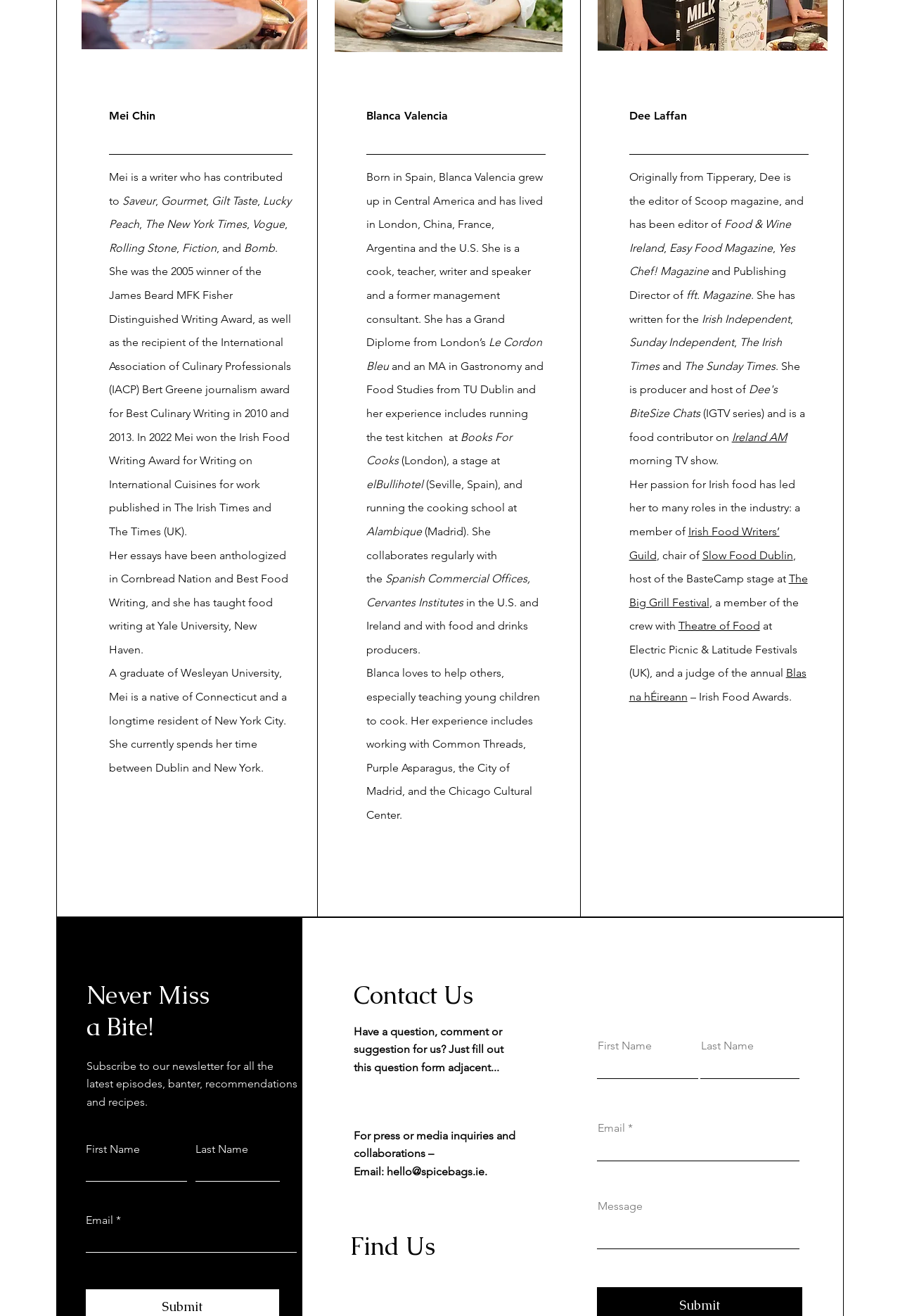Please provide a comprehensive answer to the question based on the screenshot: What is Mei Chin's profession?

Based on the webpage, Mei Chin is described as a writer who has contributed to several publications, including Saveur, Gourmet, and The New York Times.